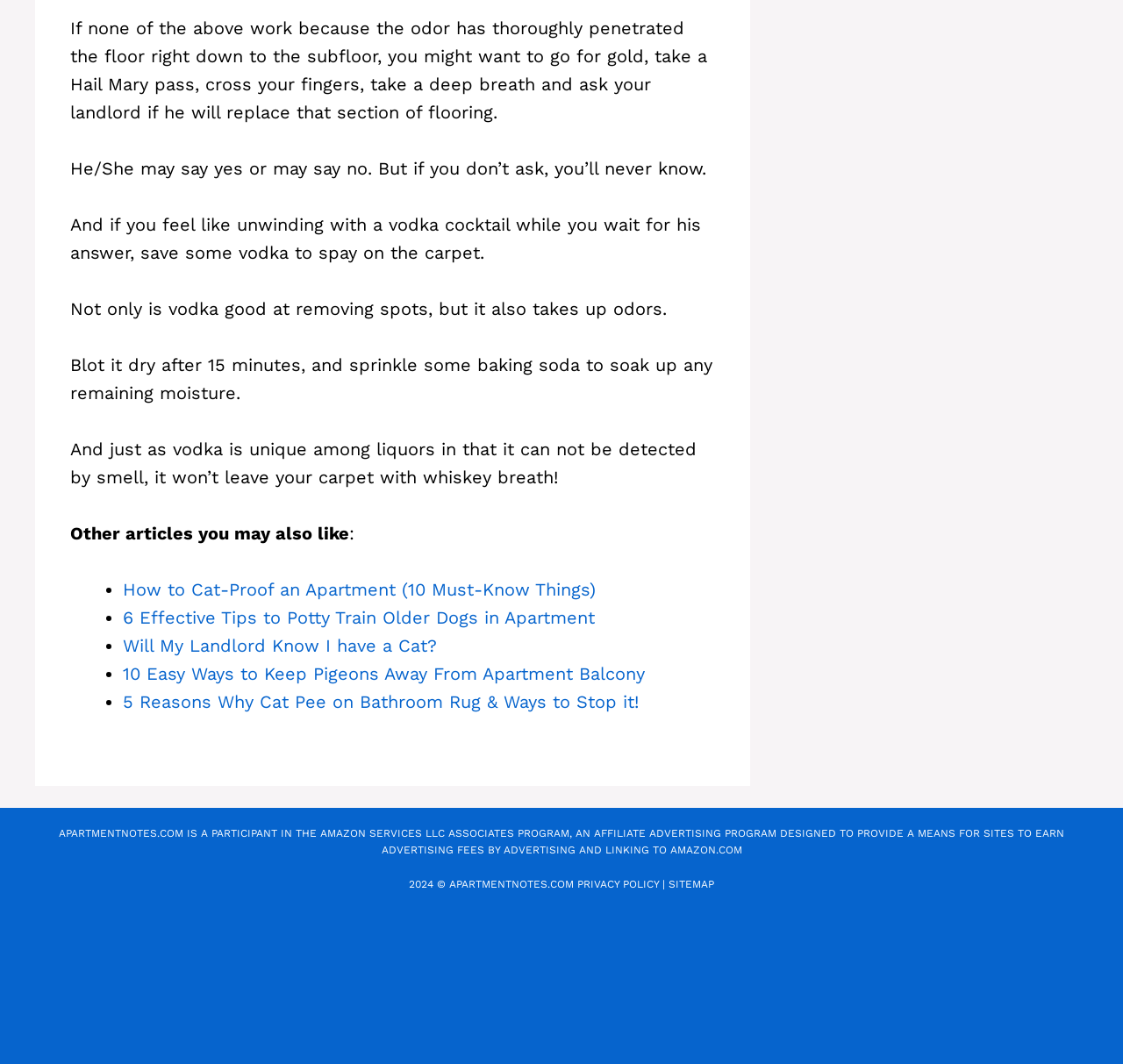Please pinpoint the bounding box coordinates for the region I should click to adhere to this instruction: "Click on 'How to Cat-Proof an Apartment (10 Must-Know Things)'".

[0.109, 0.544, 0.53, 0.564]